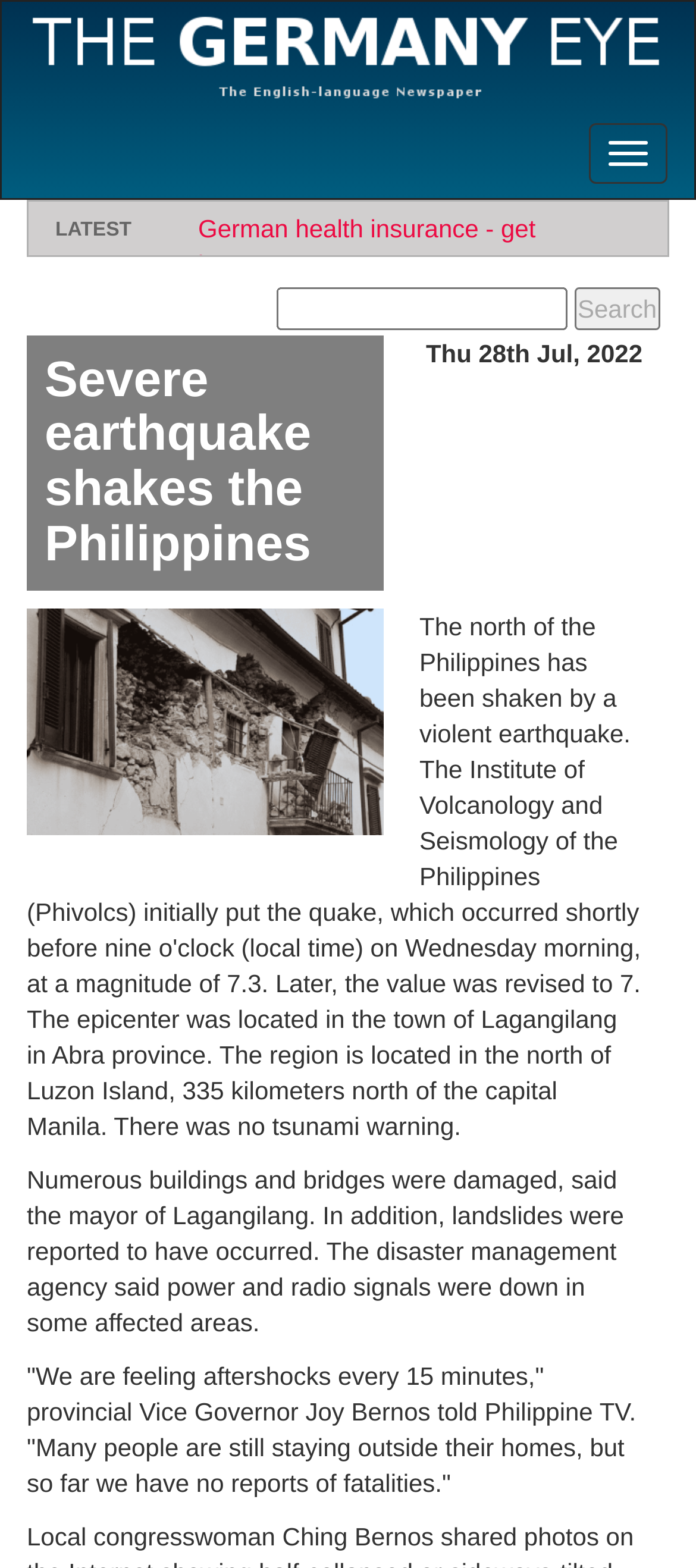What is the category of the news article?
Give a detailed response to the question by analyzing the screenshot.

I looked at the layout table and found a static text element with the text 'LATEST'. This suggests that the news article belongs to the 'LATEST' category.